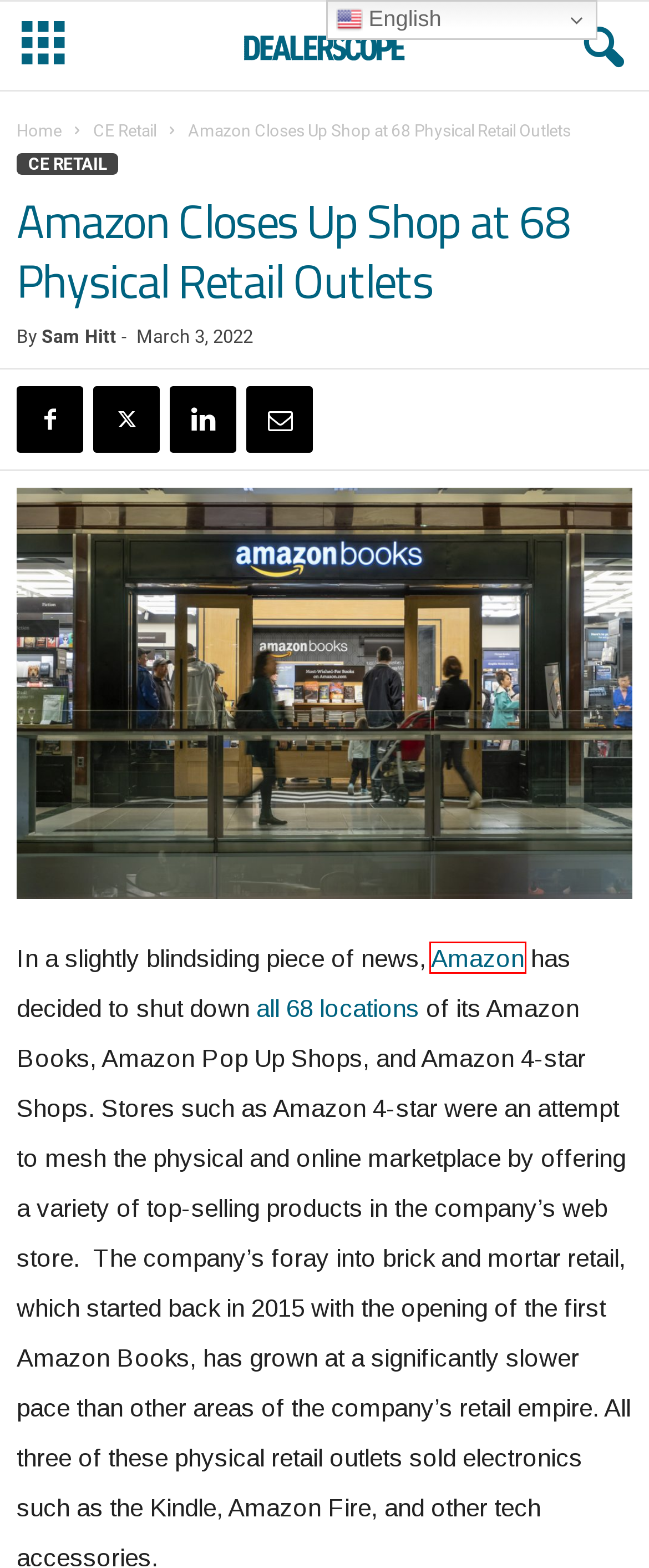Examine the screenshot of the webpage, which includes a red bounding box around an element. Choose the best matching webpage description for the page that will be displayed after clicking the element inside the red bounding box. Here are the candidates:
A. Retail Excellence Awards 2022 - Dealerscope
B. DS AudioMag July 2023 - Dealerscope
C. Dealerscope – The #1 CE RETAIL Source - Best Retail Source
D. Insider Look - Dealerscope
E. Amazon Pay Launches ‘Smart Stores’ - Dealerscope
F. DigiMag April 2023 - Dealerscope
G. CE Retail - Dealerscope
H. Retail’s Evolving Landscape: Seven Predictions for 2024 - Dealerscope

E